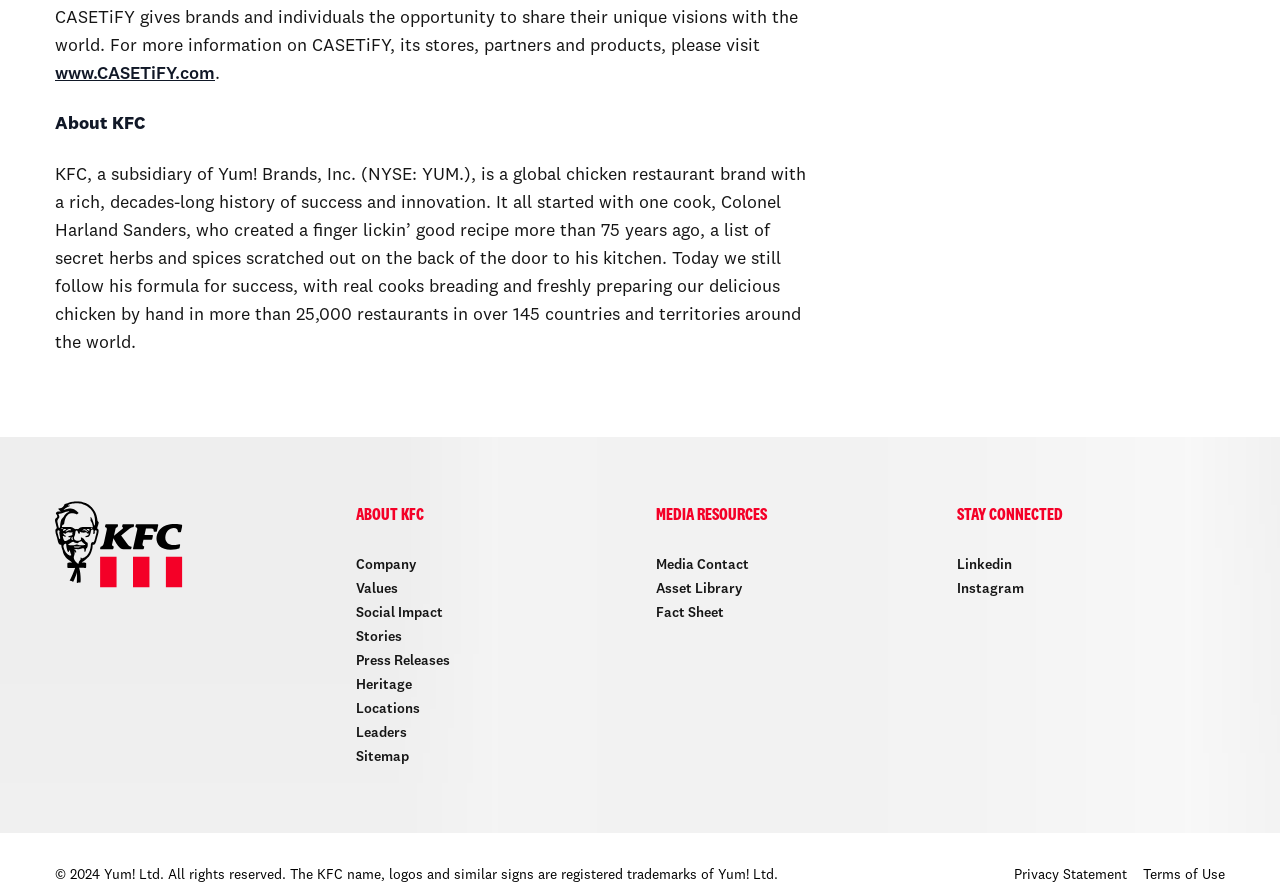Locate the bounding box coordinates of the element you need to click to accomplish the task described by this instruction: "Read KFC's privacy statement".

[0.792, 0.976, 0.88, 0.992]